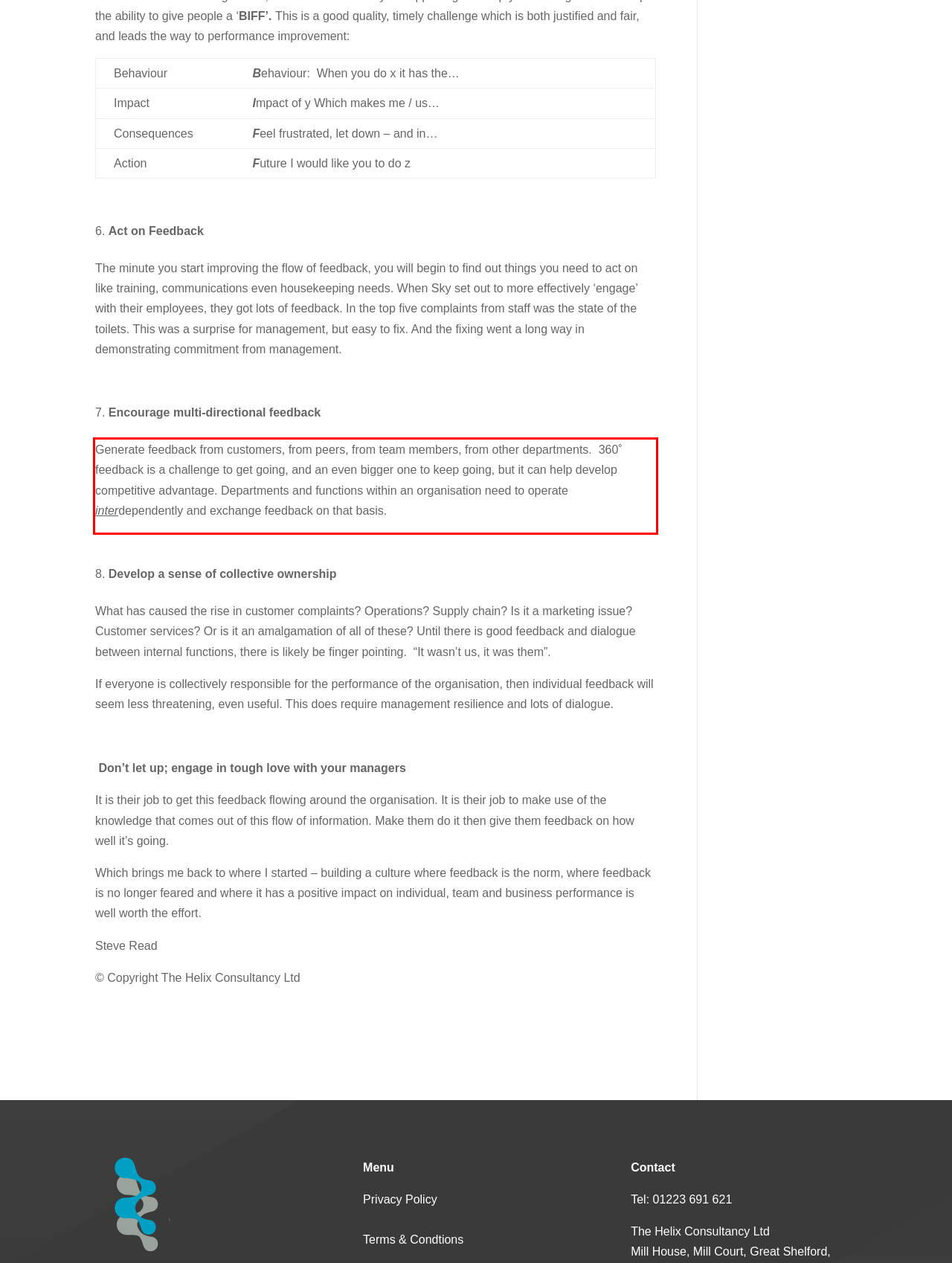You have a webpage screenshot with a red rectangle surrounding a UI element. Extract the text content from within this red bounding box.

Generate feedback from customers, from peers, from team members, from other departments. 360˚ feedback is a challenge to get going, and an even bigger one to keep going, but it can help develop competitive advantage. Departments and functions within an organisation need to operate interdependently and exchange feedback on that basis.